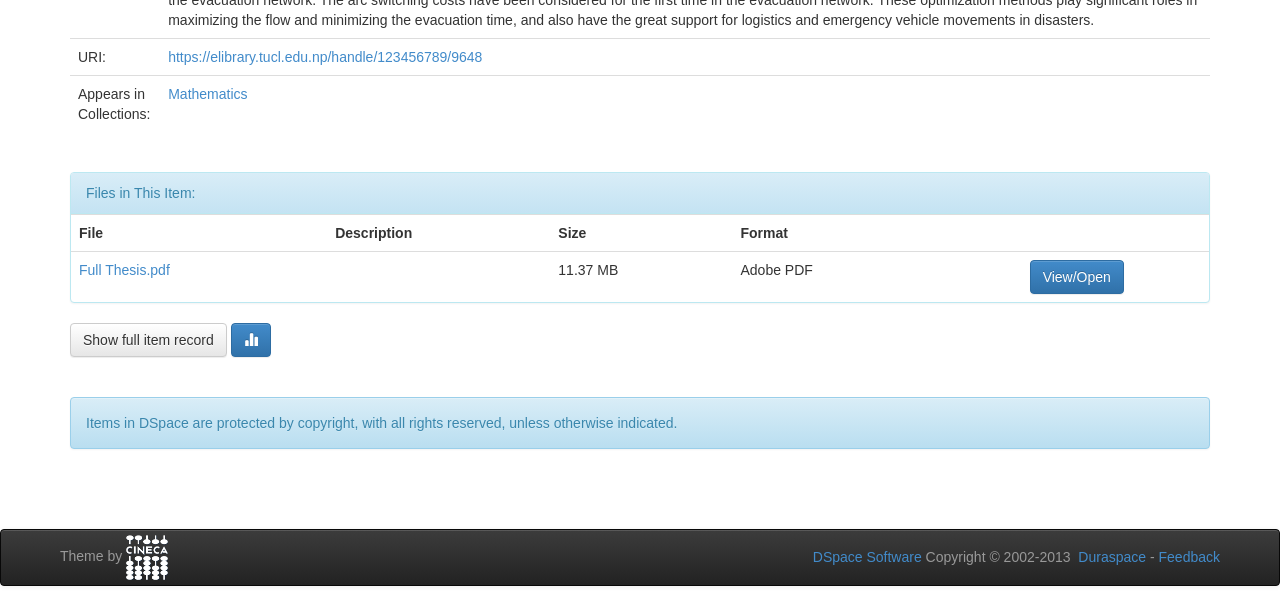Please locate the bounding box coordinates of the element that should be clicked to achieve the given instruction: "Follow the link to the e-library".

[0.131, 0.082, 0.377, 0.108]